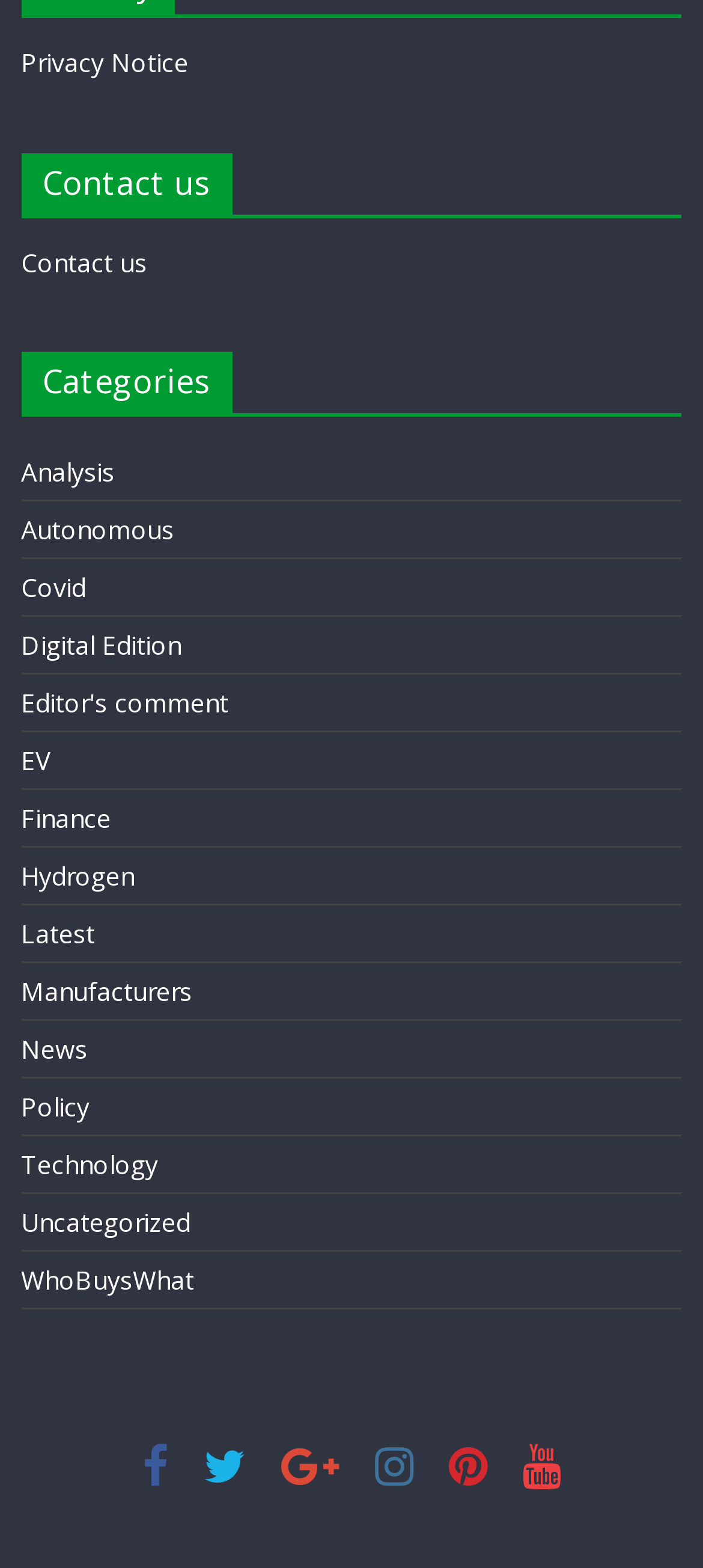Determine the bounding box coordinates of the section to be clicked to follow the instruction: "Go to News". The coordinates should be given as four float numbers between 0 and 1, formatted as [left, top, right, bottom].

[0.03, 0.658, 0.125, 0.68]